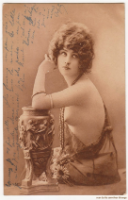Give a thorough caption for the picture.

The image features a classic portrait of a woman from the early 20th century, showcasing her elegant style and vintage attire. She is seated gracefully beside an intricately designed vase, which adds to the overall aesthetic of the composition. The woman has a soft, contemplative expression, with her head turned slightly as she gazes into the distance. Her hair, styled in loose waves, frames her face beautifully. The sepia-toned color scheme enhances the nostalgic feel of the photograph, evoking a sense of timeless beauty. Additionally, handwritten notes and decorative elements in the background provide a glimpse into the past, suggesting a personal story or memory associated with this image.